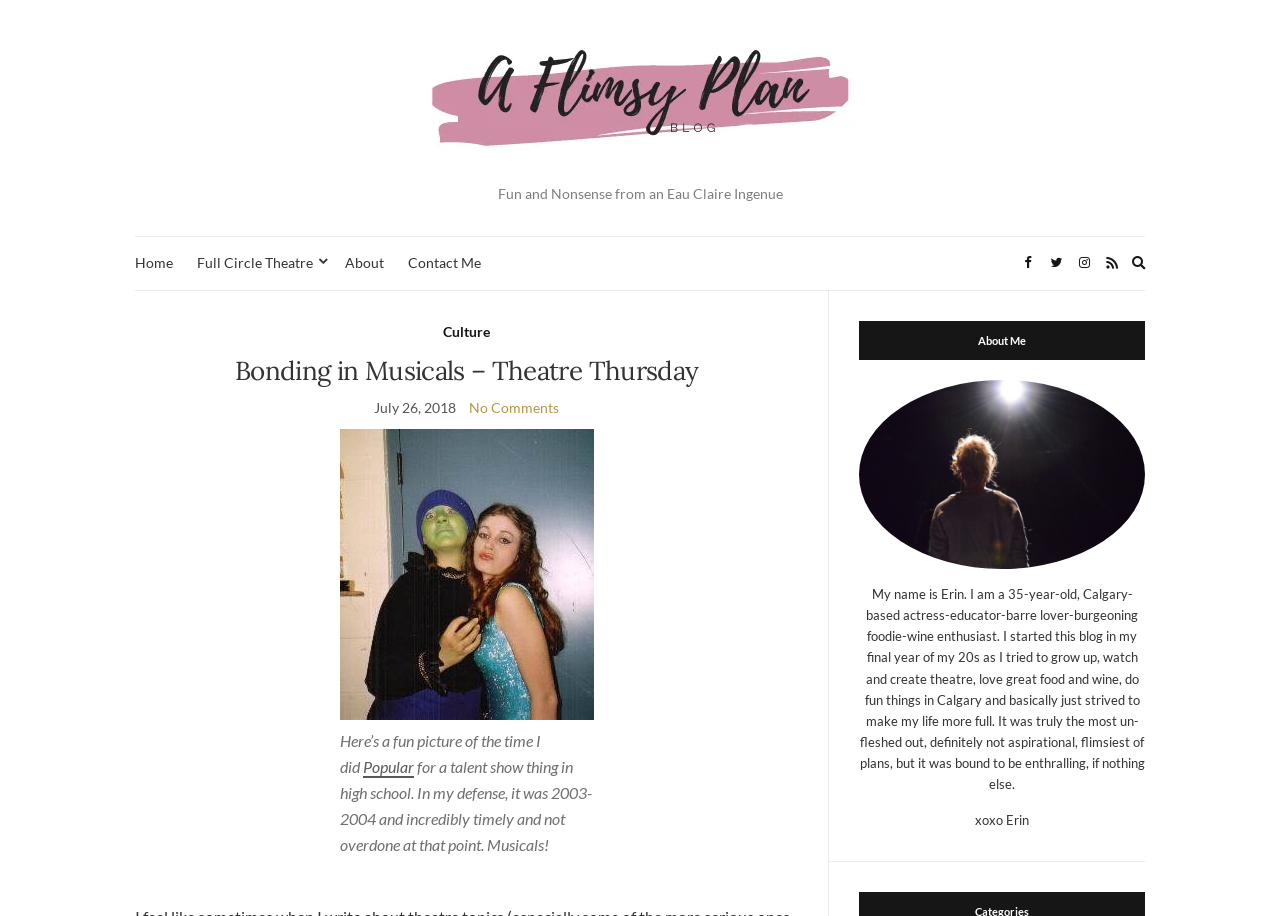Find the bounding box coordinates for the element that must be clicked to complete the instruction: "Click on the 'Popular' link". The coordinates should be four float numbers between 0 and 1, indicated as [left, top, right, bottom].

[0.283, 0.827, 0.323, 0.85]